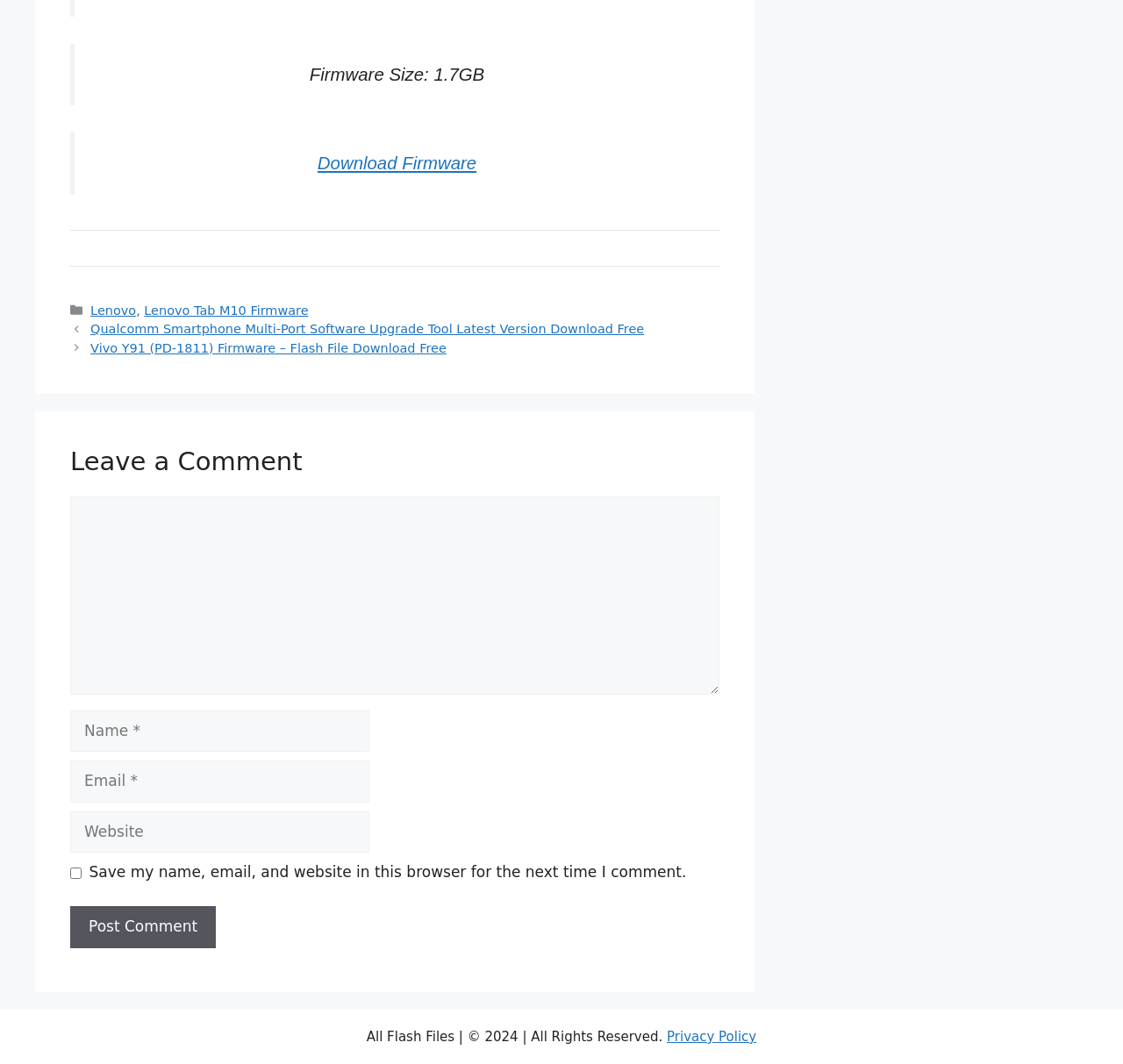Specify the bounding box coordinates of the area that needs to be clicked to achieve the following instruction: "Post a comment".

[0.062, 0.852, 0.192, 0.891]